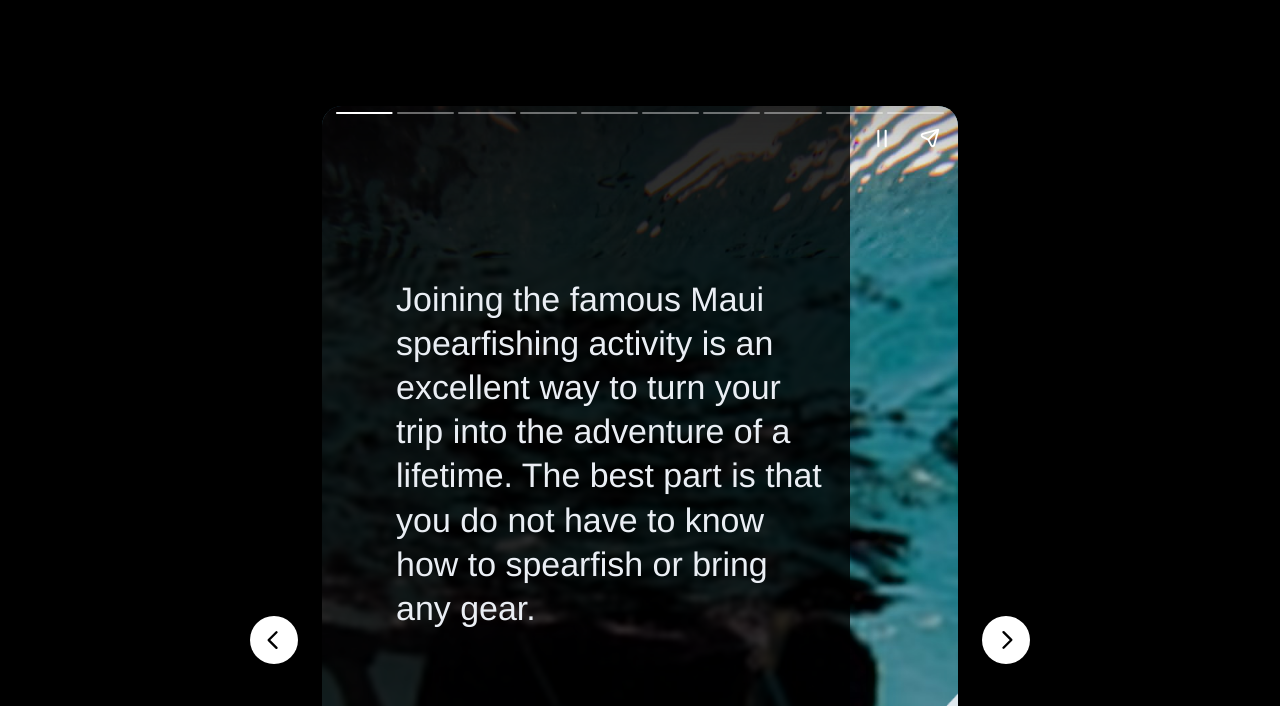Give a succinct answer to this question in a single word or phrase: 
What is the purpose of joining Maui spearfishing activity?

Adventure